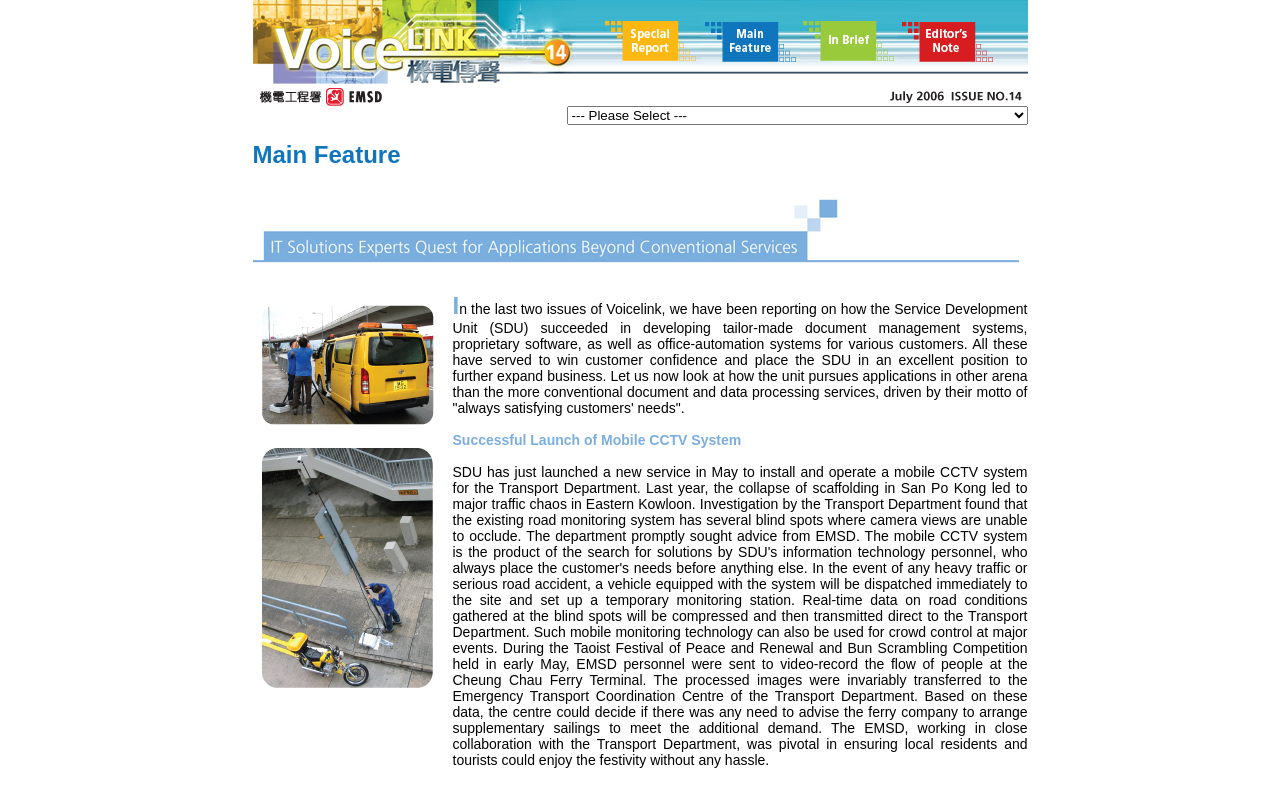Answer this question in one word or a short phrase: What event was the mobile CCTV system used for in early May?

Taoist Festival of Peace and Renewal